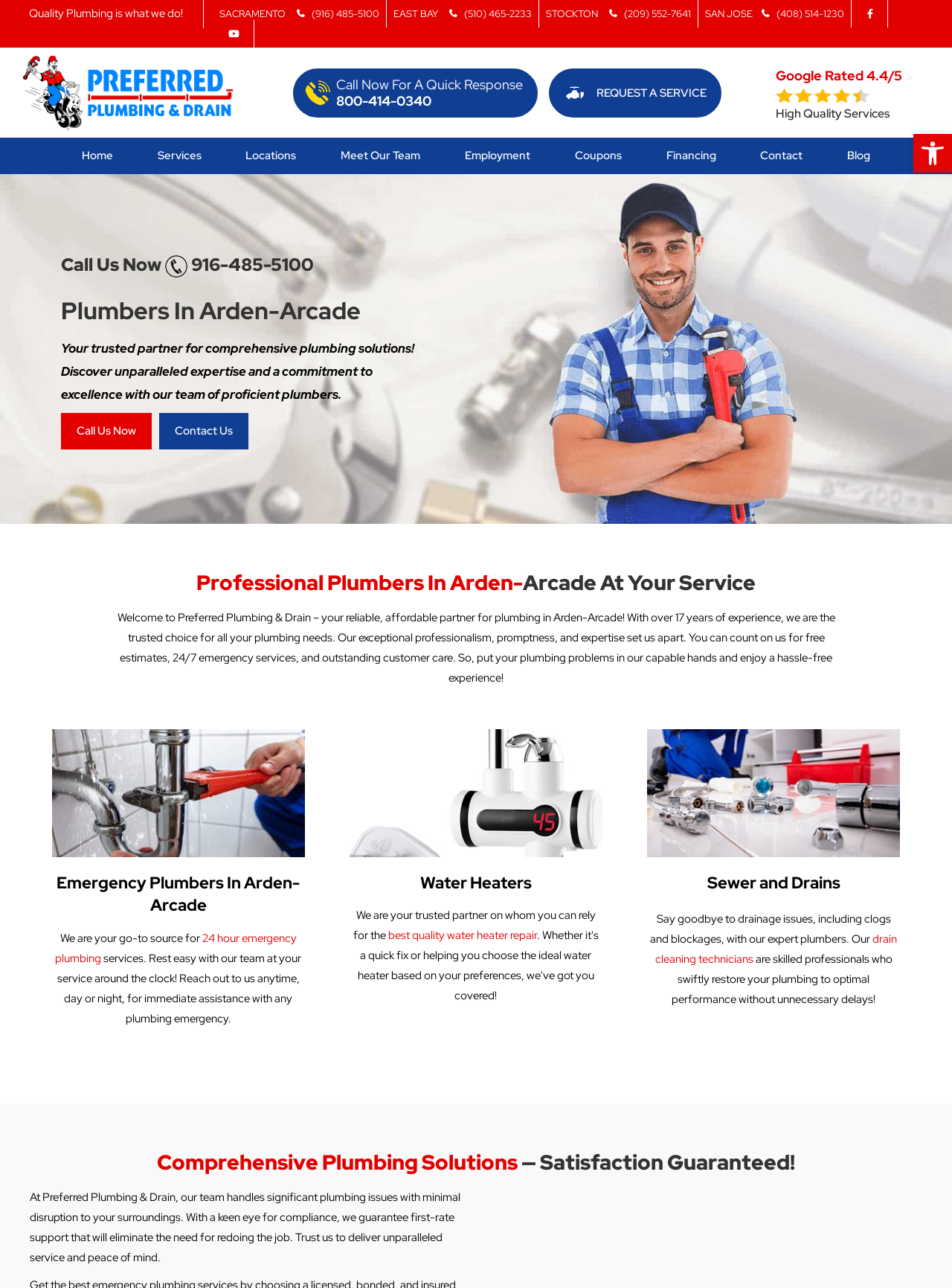What services do the emergency plumbers in Arden-Arcade provide?
Look at the image and respond to the question as thoroughly as possible.

I found the service provided by the emergency plumbers by looking at the heading 'Emergency Plumbers In Arden-Arcade' and the link '24 hour emergency plumbing'.